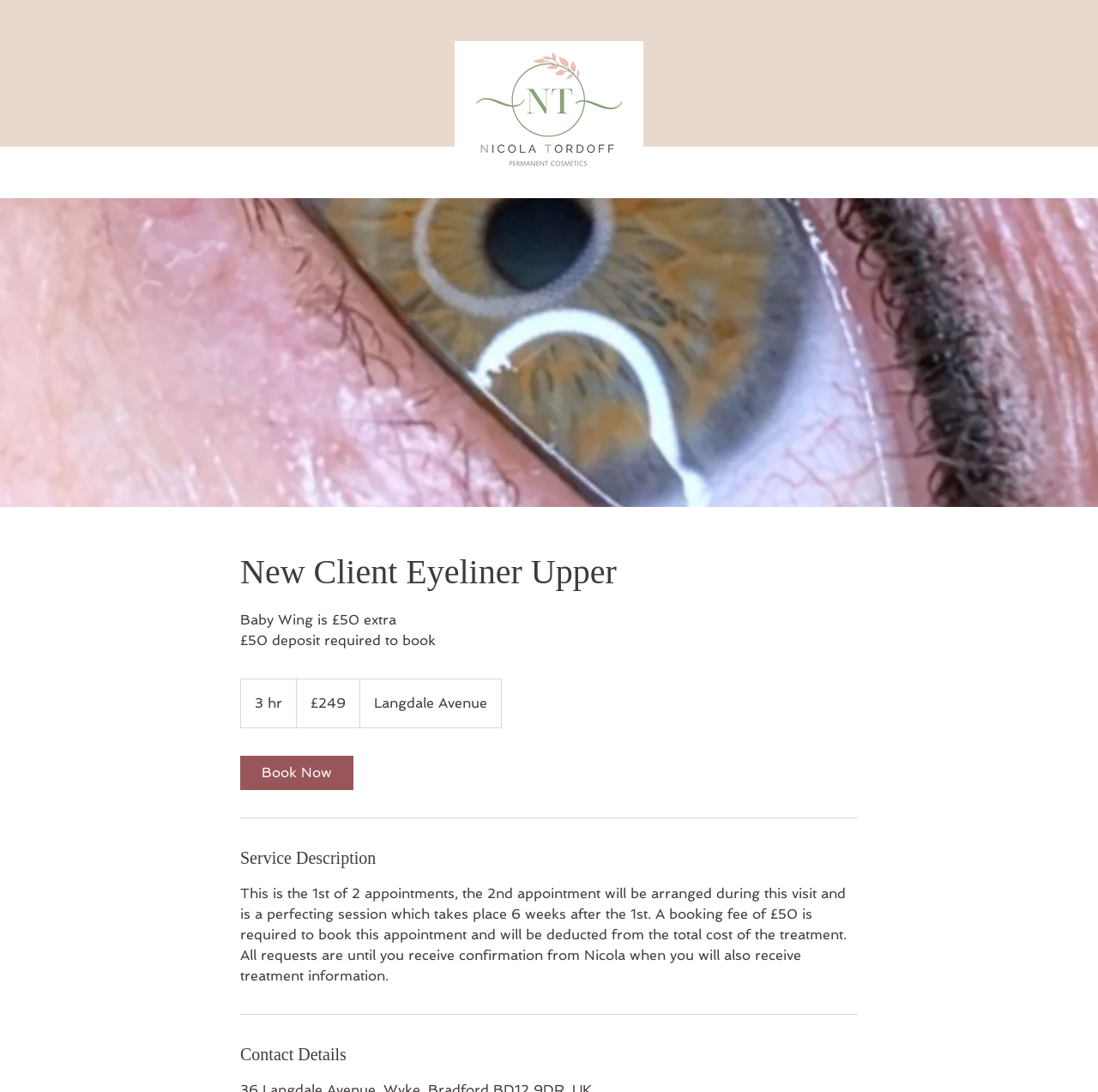What is the price of the Baby Wing service?
Please elaborate on the answer to the question with detailed information.

The question is asking about the price of the Baby Wing service. From the webpage, we can see that the StaticText element with the text 'Baby Wing is £50 extra
£50 deposit required to book' is located under the HeaderAsNonLandmark element with the text 'New Client Eyeliner Upper'. This suggests that the Baby Wing service is an additional service related to the New Client Eyeliner Upper service, and its price is £50 extra.